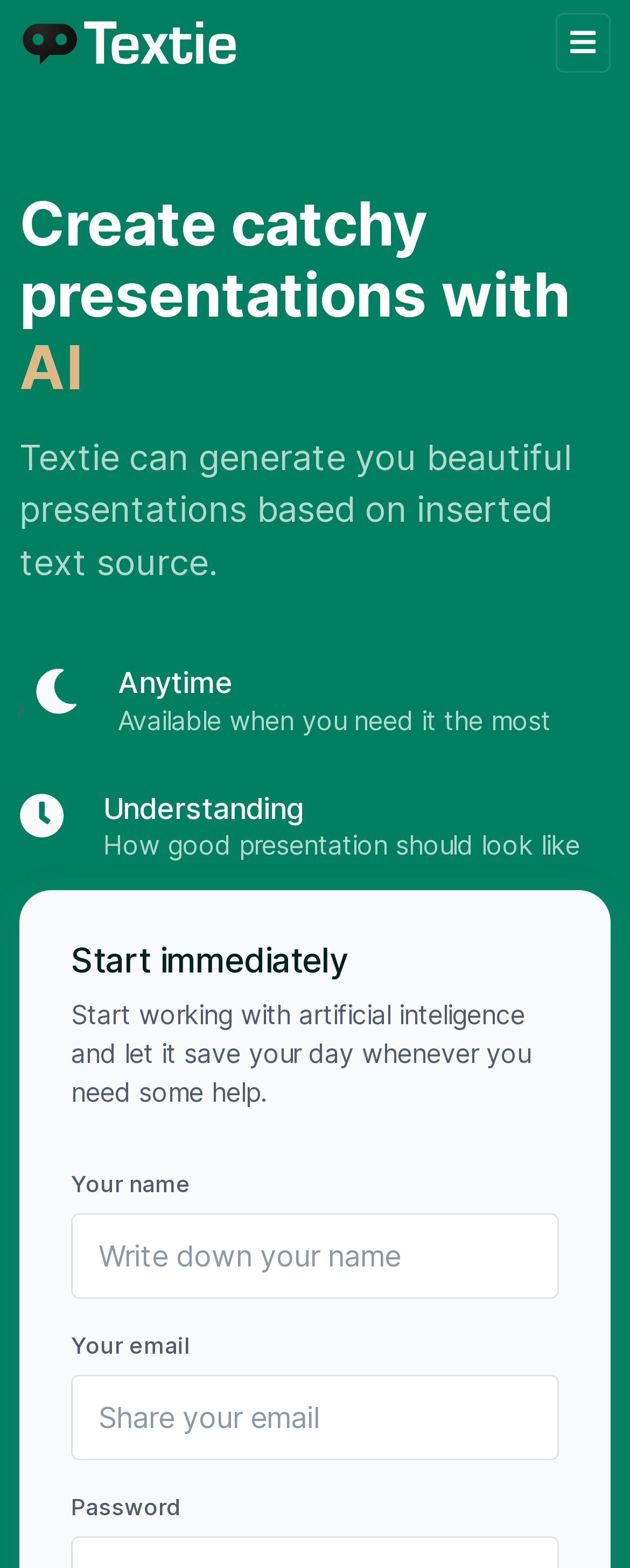Provide a single word or phrase to answer the given question: 
What is the benefit of using Textie AI?

Saves time